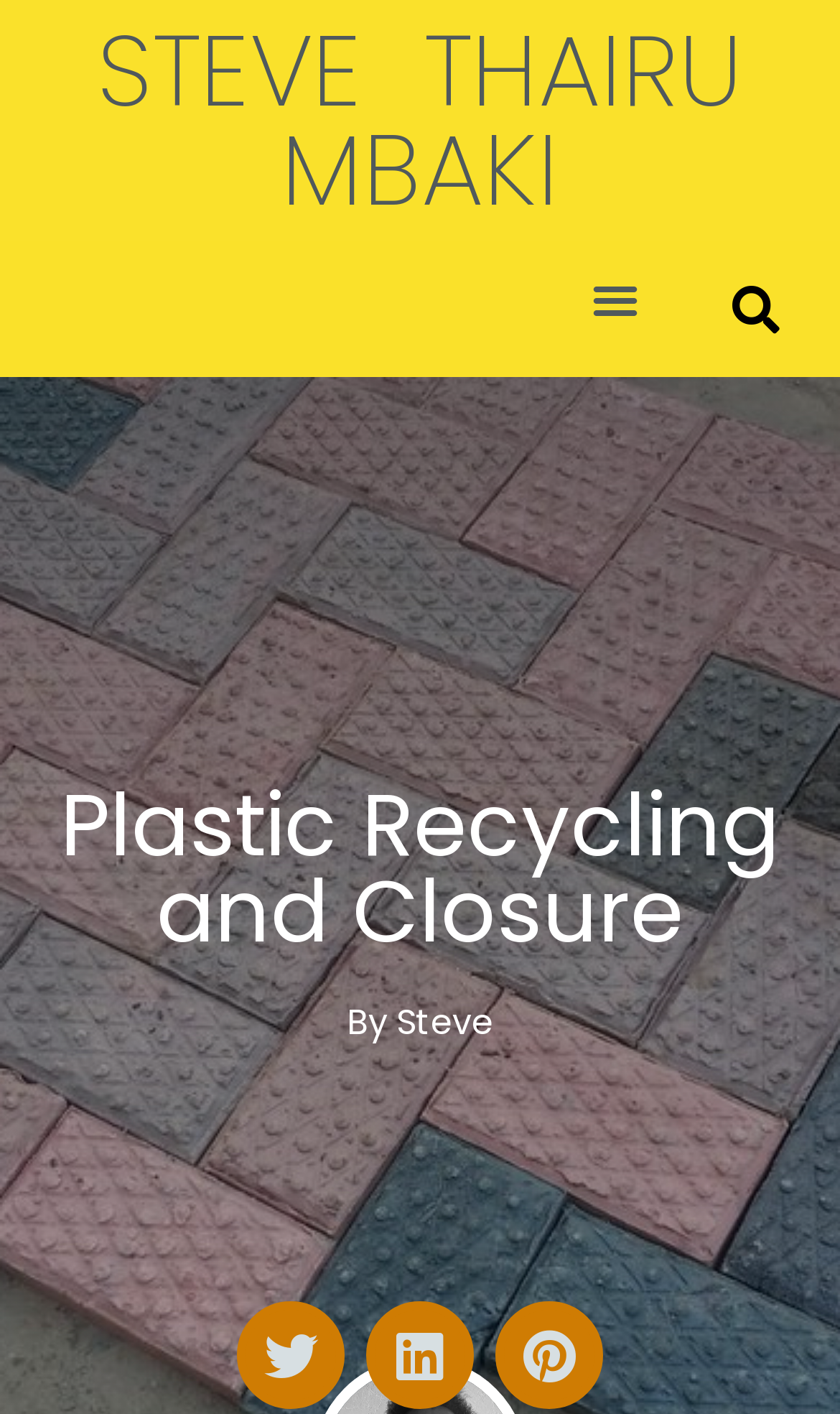What is the author's name?
Please give a detailed and thorough answer to the question, covering all relevant points.

The author's name can be found in the heading element at the top of the page, which reads 'STEVE THAIRU MBAKI'. This is also confirmed by the link element with the same text.